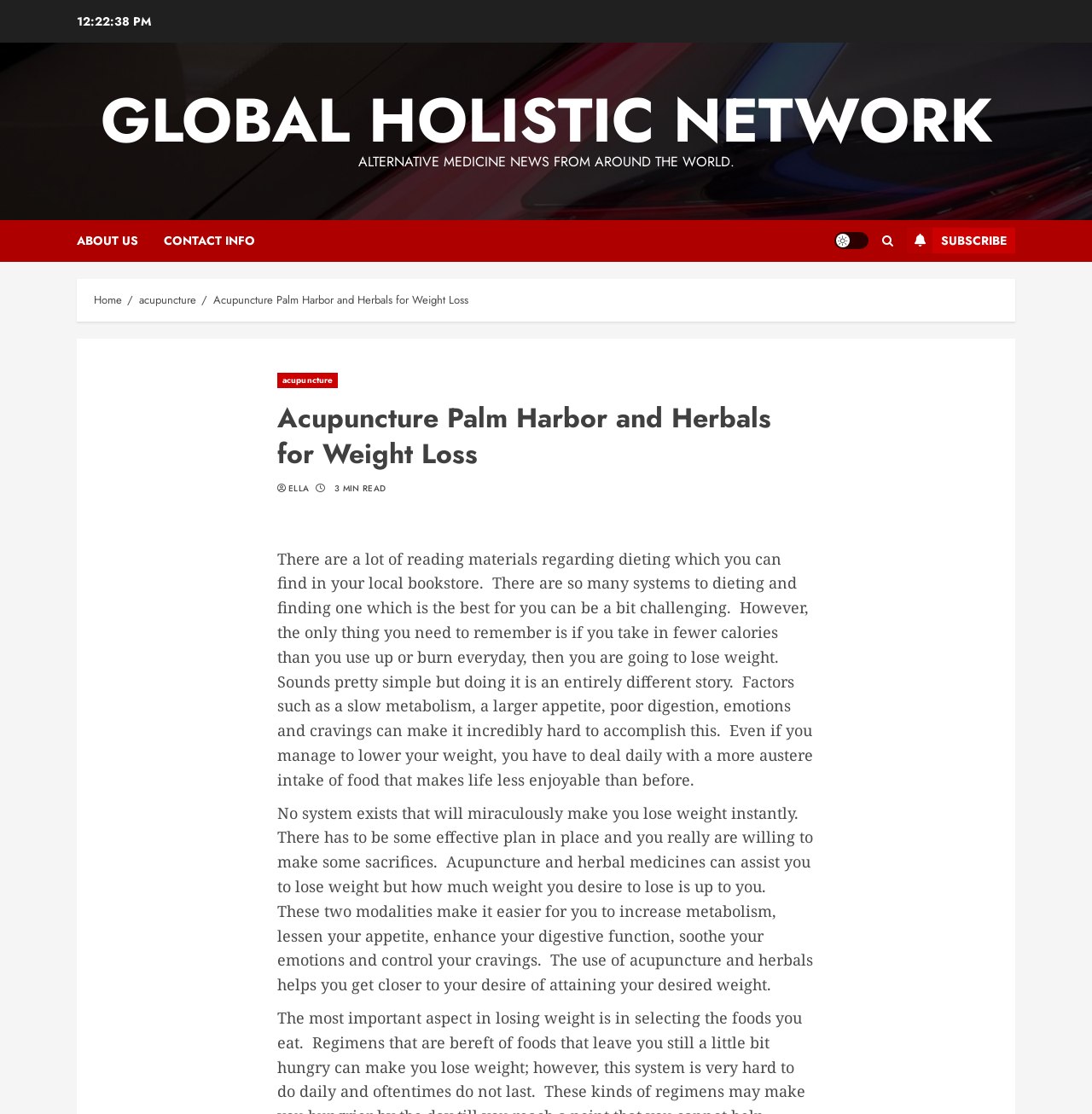Please identify the bounding box coordinates of the region to click in order to complete the given instruction: "Contact the Renaissance Medical Center". The coordinates should be four float numbers between 0 and 1, i.e., [left, top, right, bottom].

[0.15, 0.197, 0.234, 0.235]